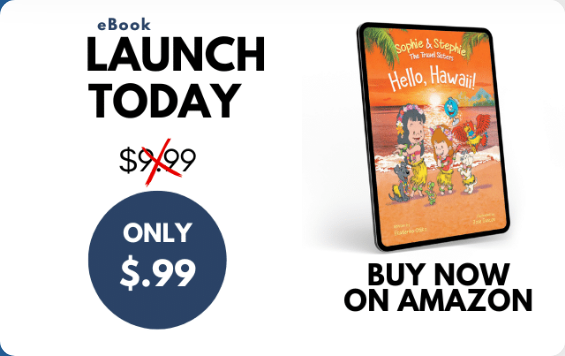Provide an extensive narrative of what is shown in the image.

The image promotes the launch of the eBook "Hello, Hawaii!" from the beloved "Sophie & Stephie the Travel Sisters" series. Featured prominently, the book cover illustrates a vibrant Hawaiian scene with characters enjoying their adventure amidst tropical elements. The marketing text highlights a special launch price of only $0.99, down from the original price of $9.99, encouraging readers to take advantage of this limited-time offer. A clear call to action invites customers to "BUY NOW ON AMAZON," making it an enticing proposition for both new and returning readers interested in delightful children's literature.